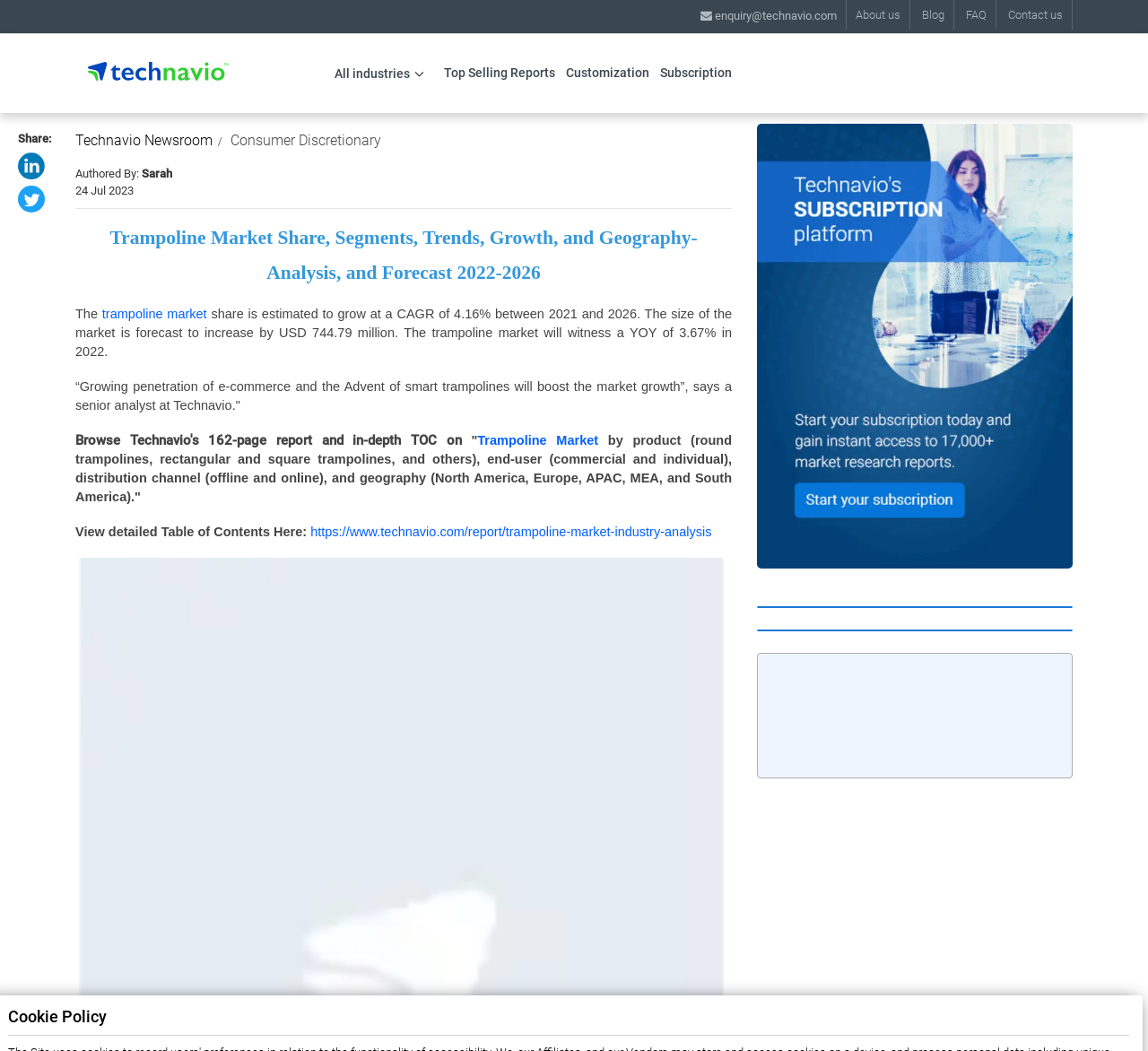What is the name of the author of the report?
Based on the visual, give a brief answer using one word or a short phrase.

Sarah